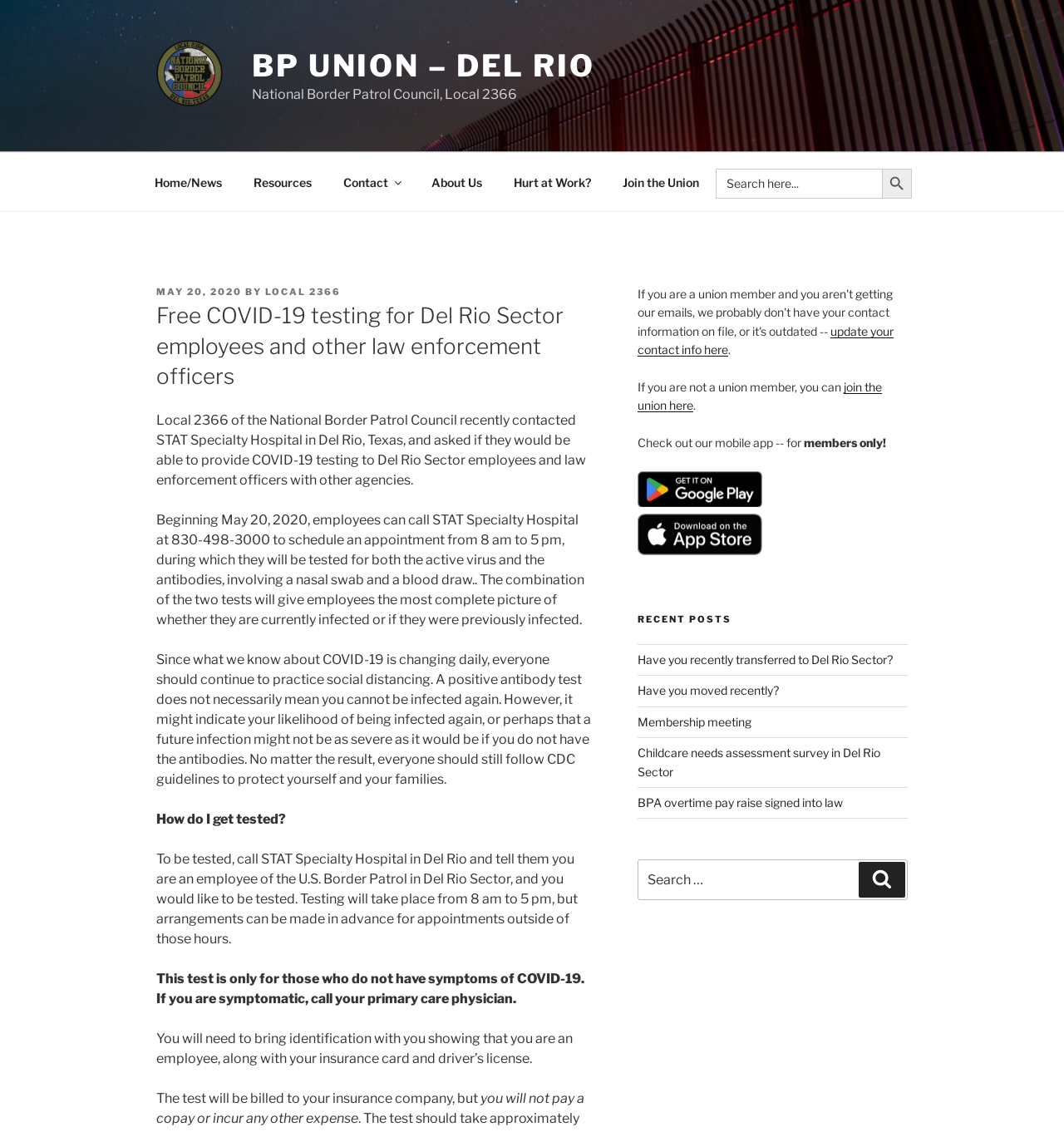Please respond to the question with a concise word or phrase:
What is the name of the hospital providing COVID-19 testing?

STAT Specialty Hospital